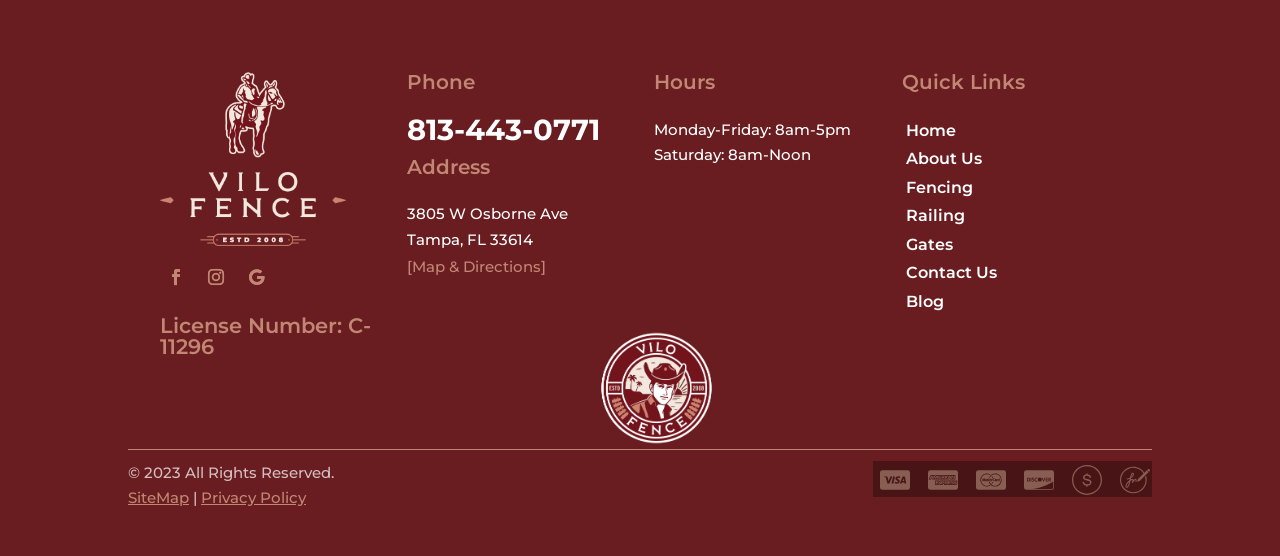Please determine the bounding box coordinates of the element's region to click in order to carry out the following instruction: "View the site map". The coordinates should be four float numbers between 0 and 1, i.e., [left, top, right, bottom].

[0.1, 0.878, 0.148, 0.912]